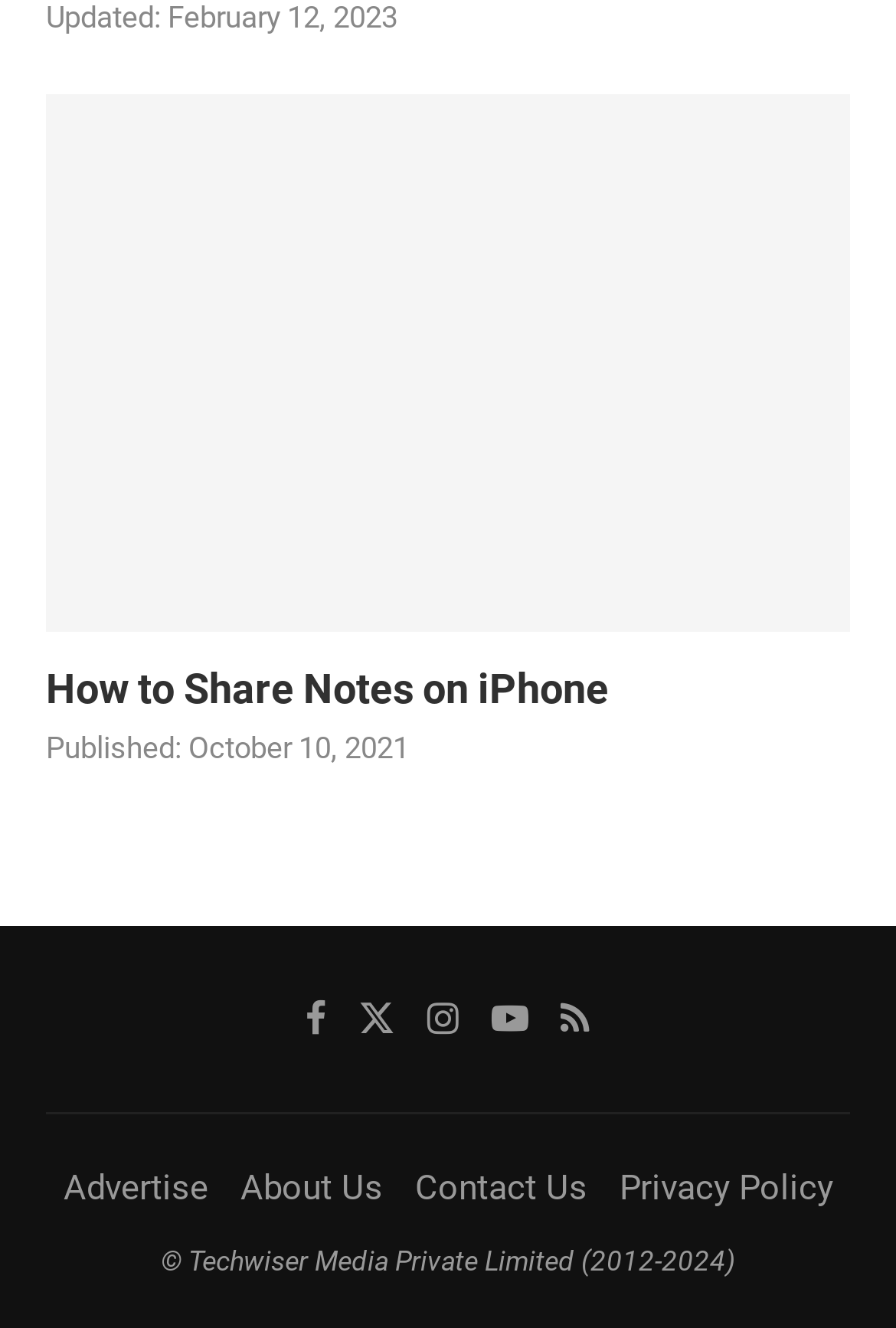Please locate the clickable area by providing the bounding box coordinates to follow this instruction: "Contact Us".

[0.463, 0.88, 0.655, 0.911]